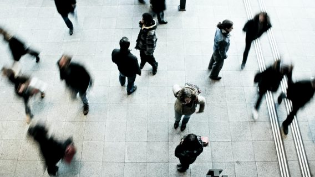What is the mood of the atmosphere in the scene?
Please provide a detailed and thorough answer to the question.

The caption describes the atmosphere as 'busy' and mentions a 'mix of urgency and routine' among the people in the scene, indicating a sense of hustle and bustle.